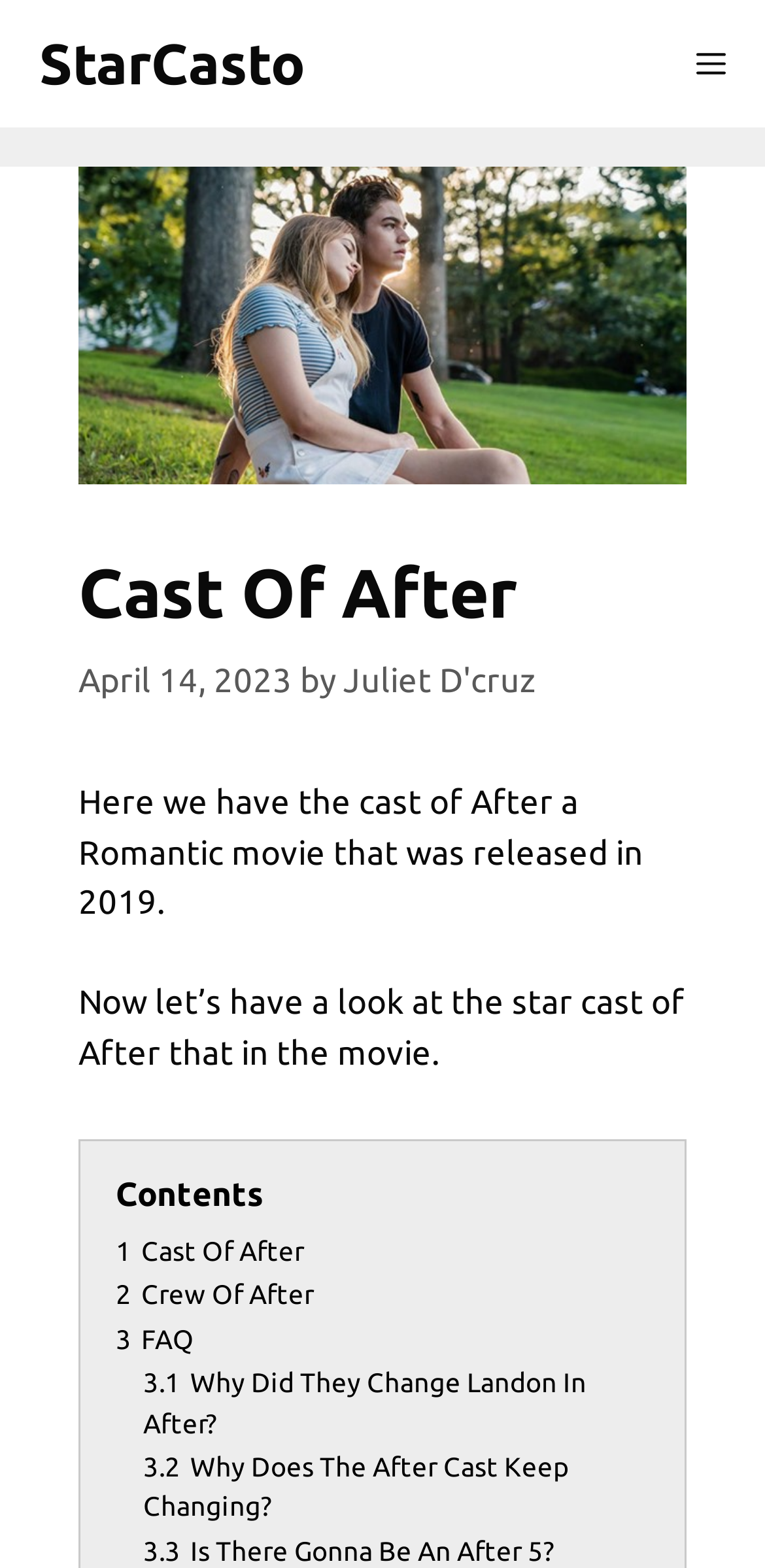Provide a brief response to the question using a single word or phrase: 
How many links are there in the contents section?

3